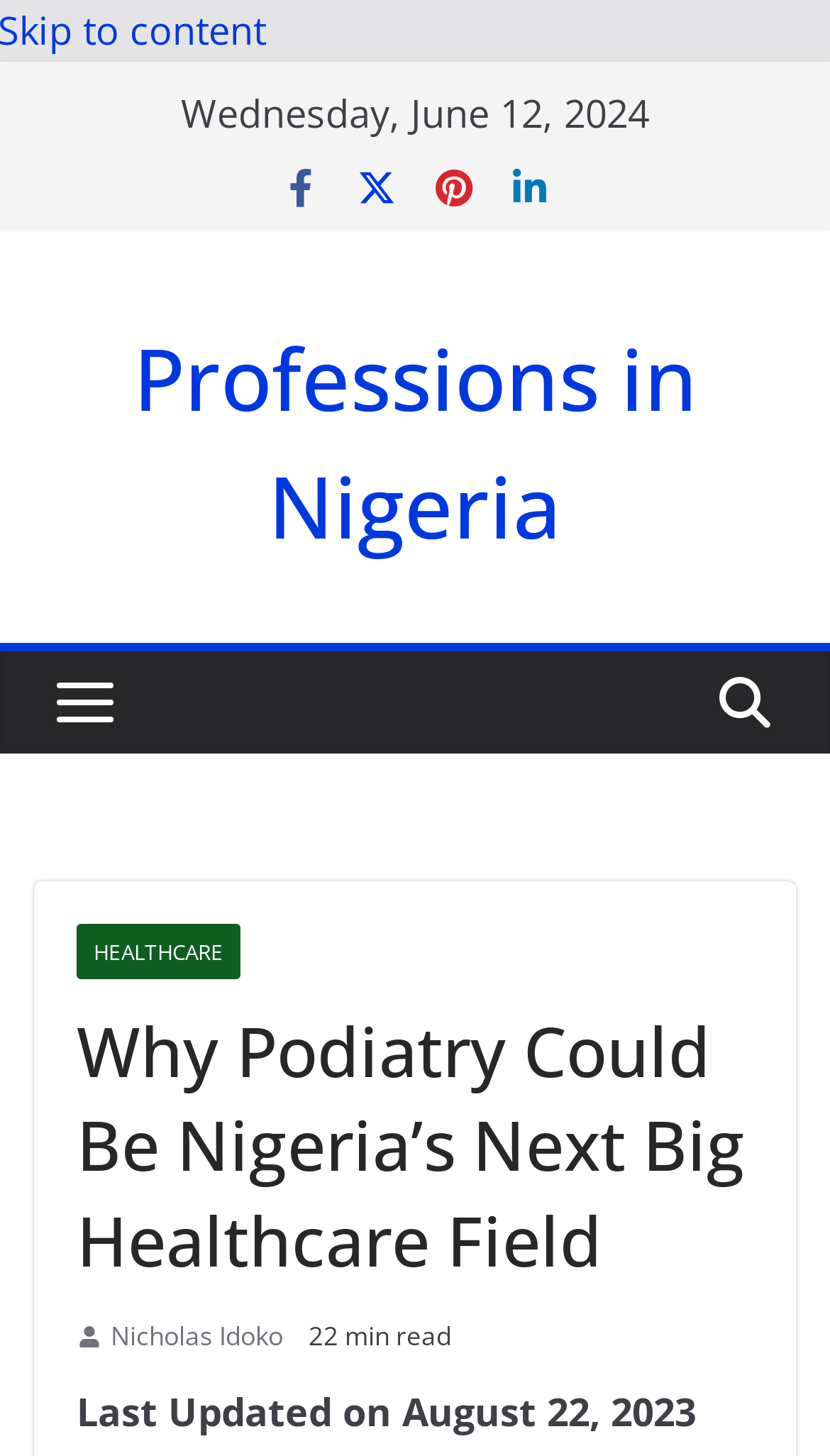Using the element description aria-label="menu", predict the bounding box coordinates for the UI element. Provide the coordinates in (top-left x, top-left y, bottom-right x, bottom-right y) format with values ranging from 0 to 1.

[0.041, 0.447, 0.164, 0.517]